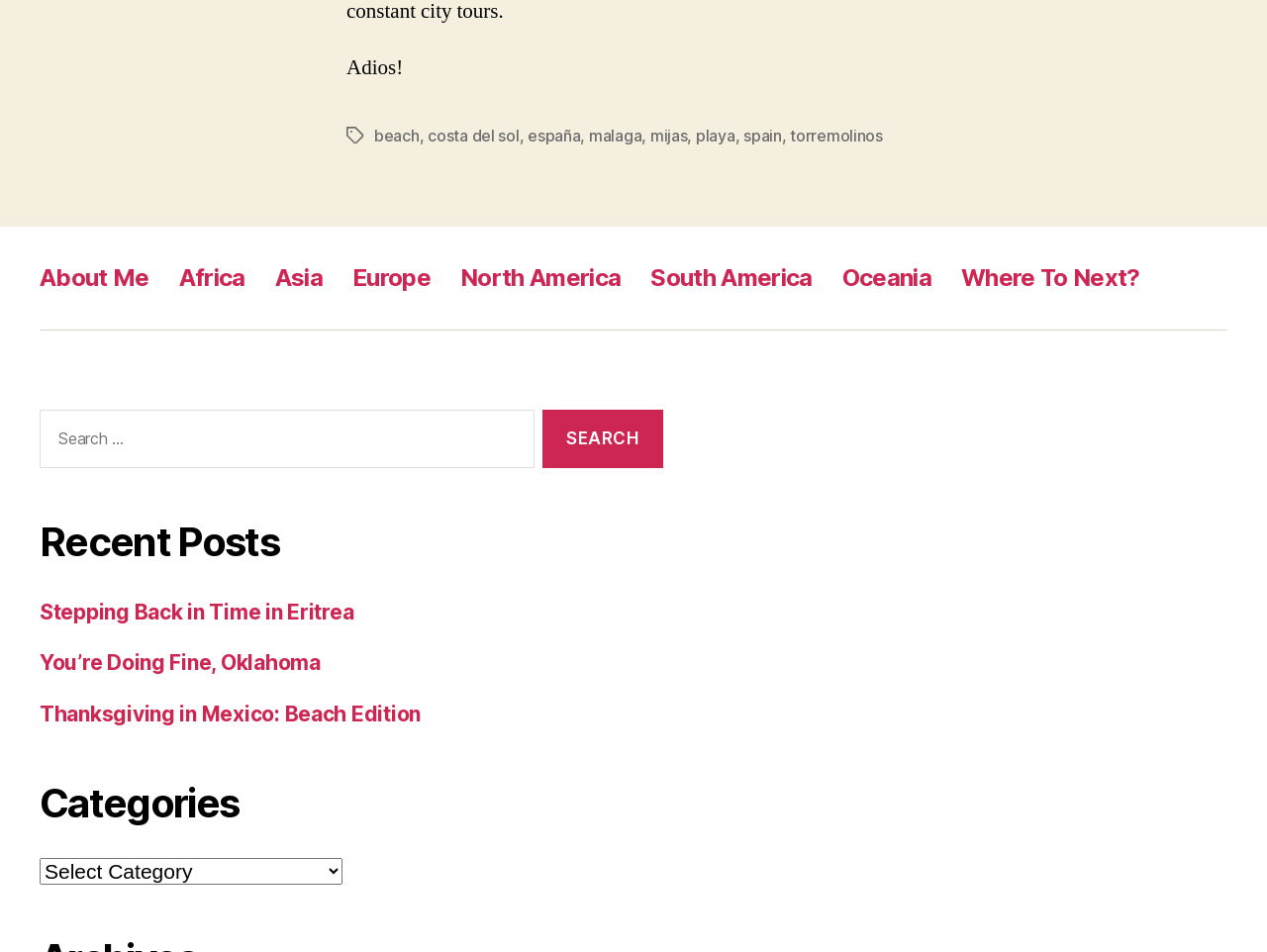What is the last category in the categories section?
Refer to the image and provide a thorough answer to the question.

I looked at the categories section and found a combobox with the label 'Categories'. This is the last category in the section.